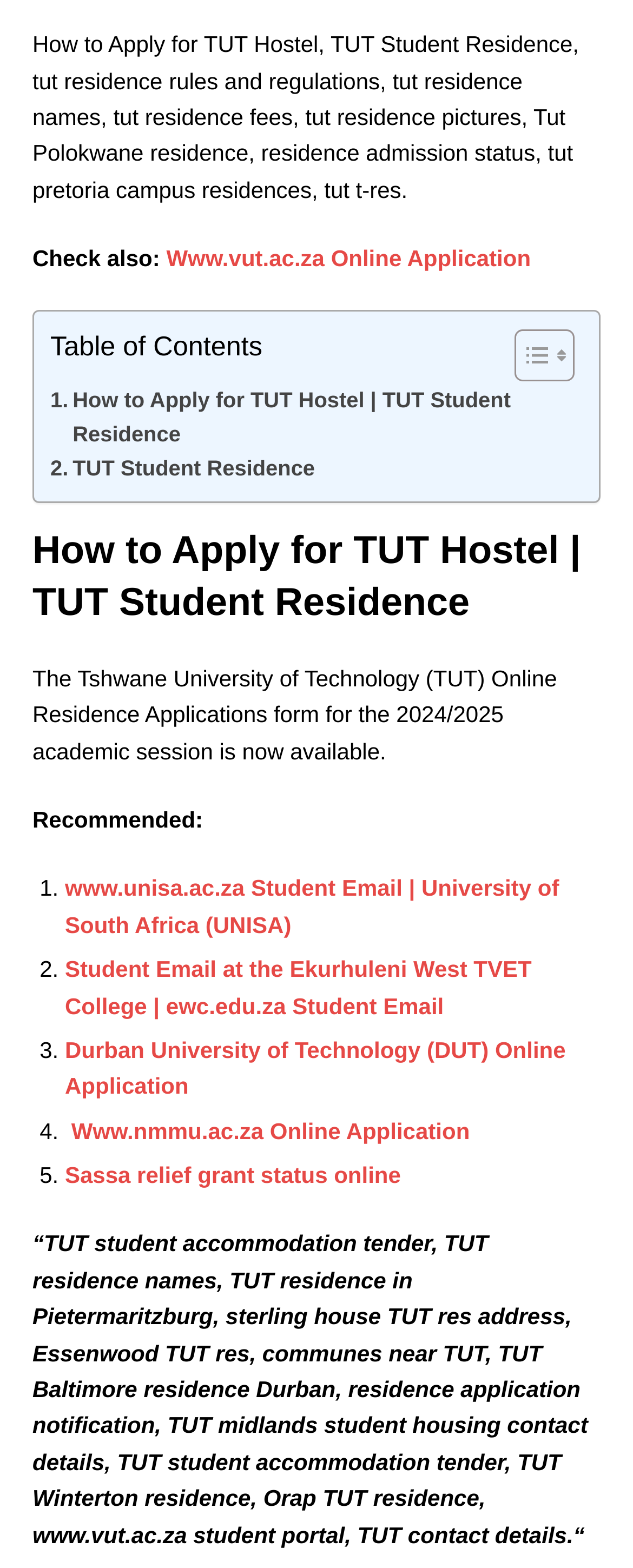What is the format of the table of contents on the webpage?
Please provide a single word or phrase in response based on the screenshot.

Toggle table